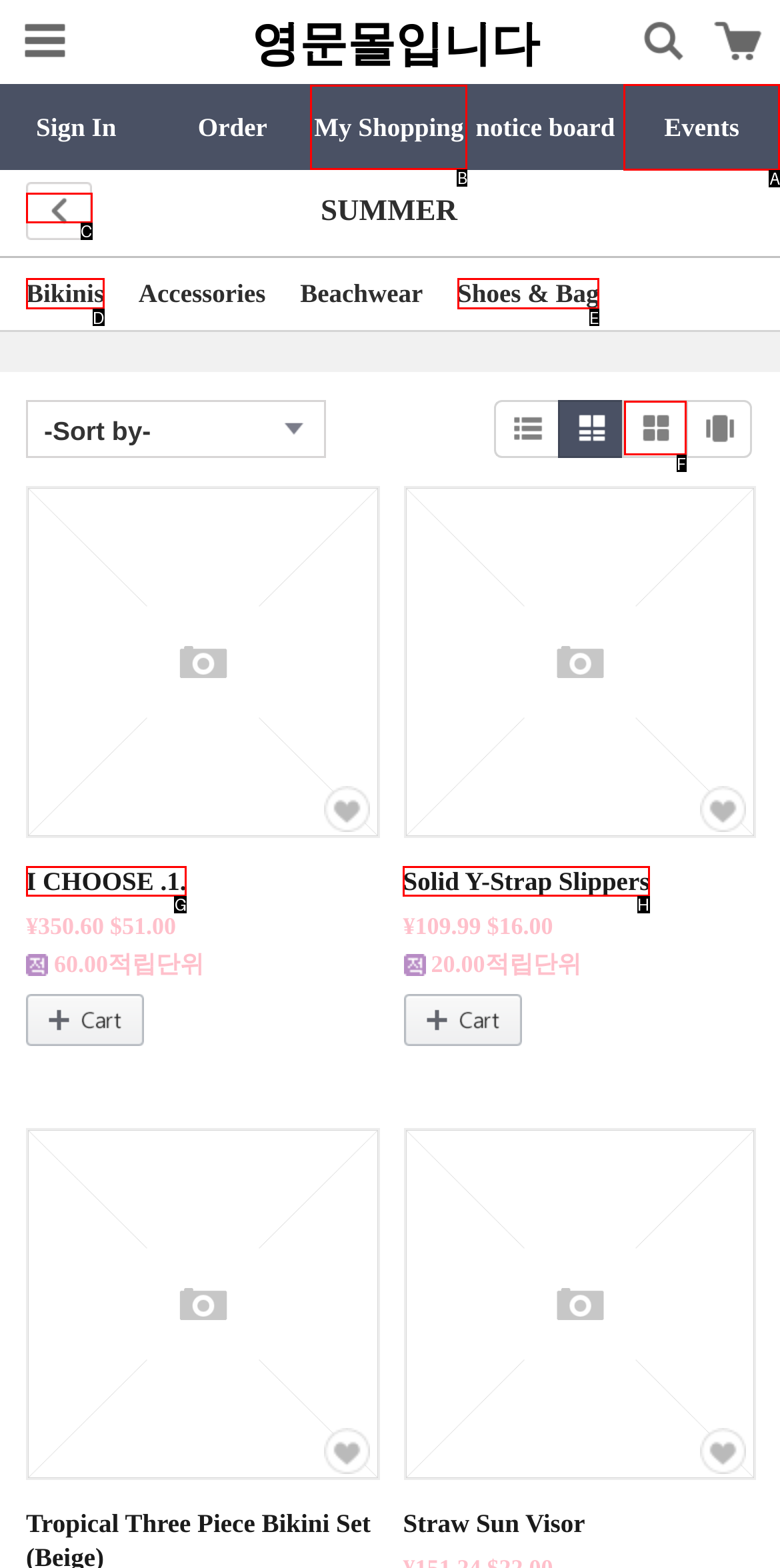Select the correct UI element to complete the task: Go to my shopping
Please provide the letter of the chosen option.

B